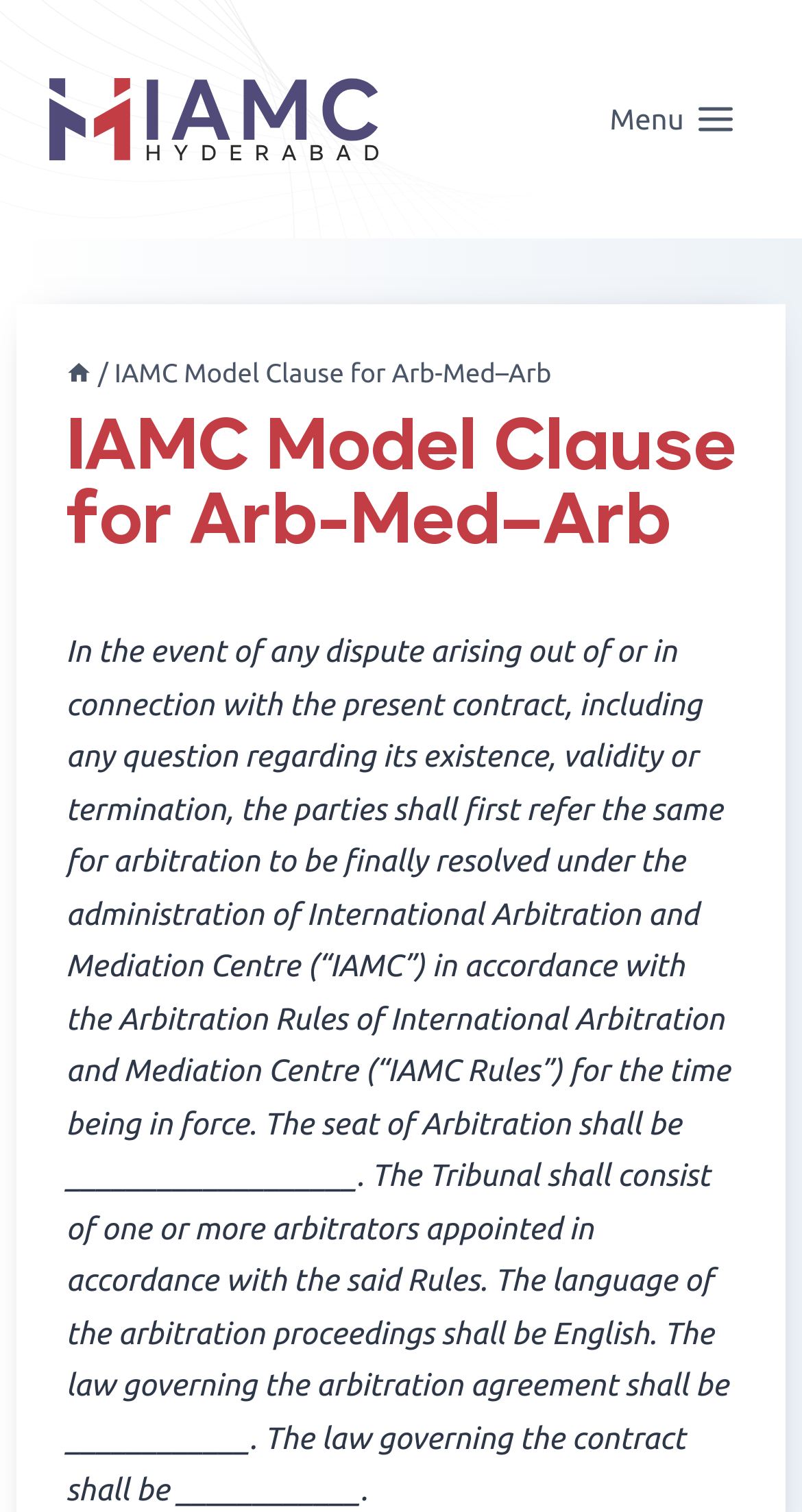Provide a comprehensive caption for the webpage.

The webpage is about the IAMC Model Clause for Arb-Med–Arb, which is a document related to arbitration and mediation. At the top left corner, there is a logo of the International Arbitration and Mediation Centre, Hyderabad. Next to the logo, there is a button to open a menu. 

Below the logo and the menu button, there is a header section that contains a navigation menu, also known as breadcrumbs, which shows the path from the home page to the current page. The breadcrumbs consist of three elements: a link to the home page, a slash, and the title of the current page, "IAMC Model Clause for Arb-Med–Arb".

Under the header section, there is a main heading that repeats the title of the page, "IAMC Model Clause for Arb-Med–Arb". 

The main content of the page is a long paragraph that describes the model clause, which outlines the process for resolving disputes through arbitration under the administration of the International Arbitration and Mediation Centre. The paragraph provides details on the arbitration process, including the seat of arbitration, the composition of the tribunal, the language of the proceedings, and the governing laws.